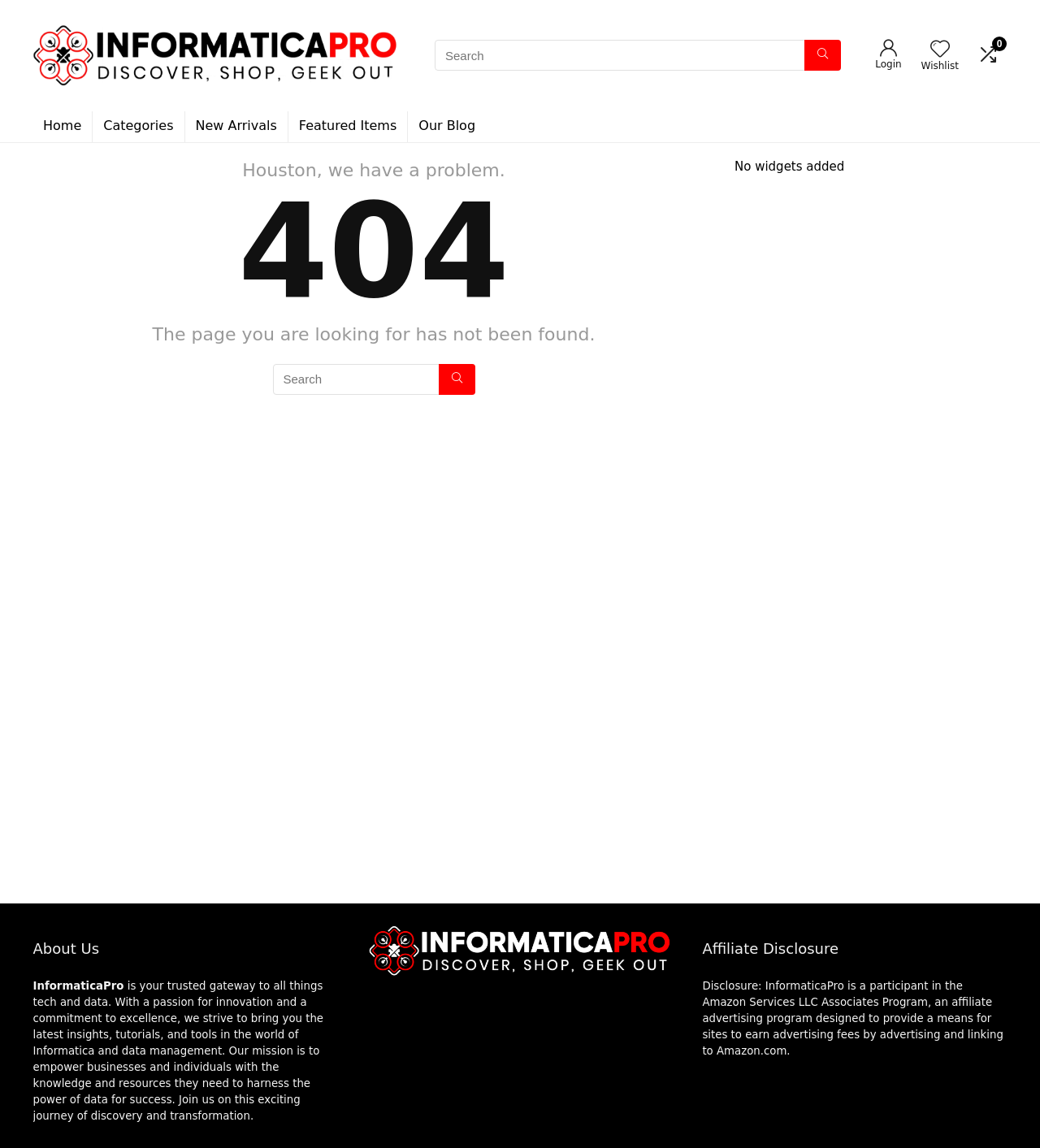Based on the description "Our Blog", find the bounding box of the specified UI element.

[0.392, 0.097, 0.467, 0.124]